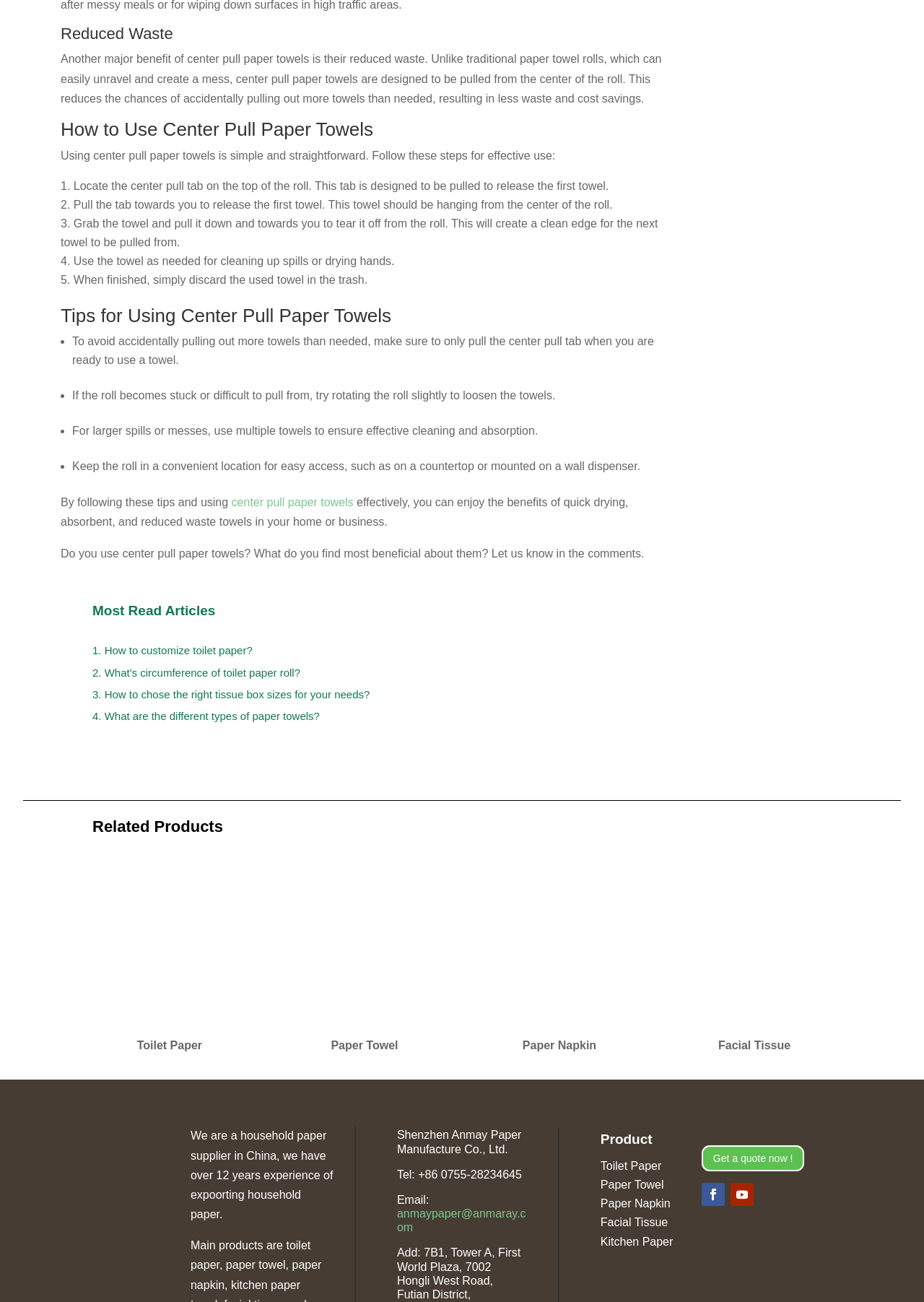How many types of paper products are listed under the 'Product' section?
Offer a detailed and exhaustive answer to the question.

The 'Product' section lists 6 types of paper products: Toilet Paper, Paper Towel, Paper Napkin, Facial Tissue, Kitchen Paper, and others.